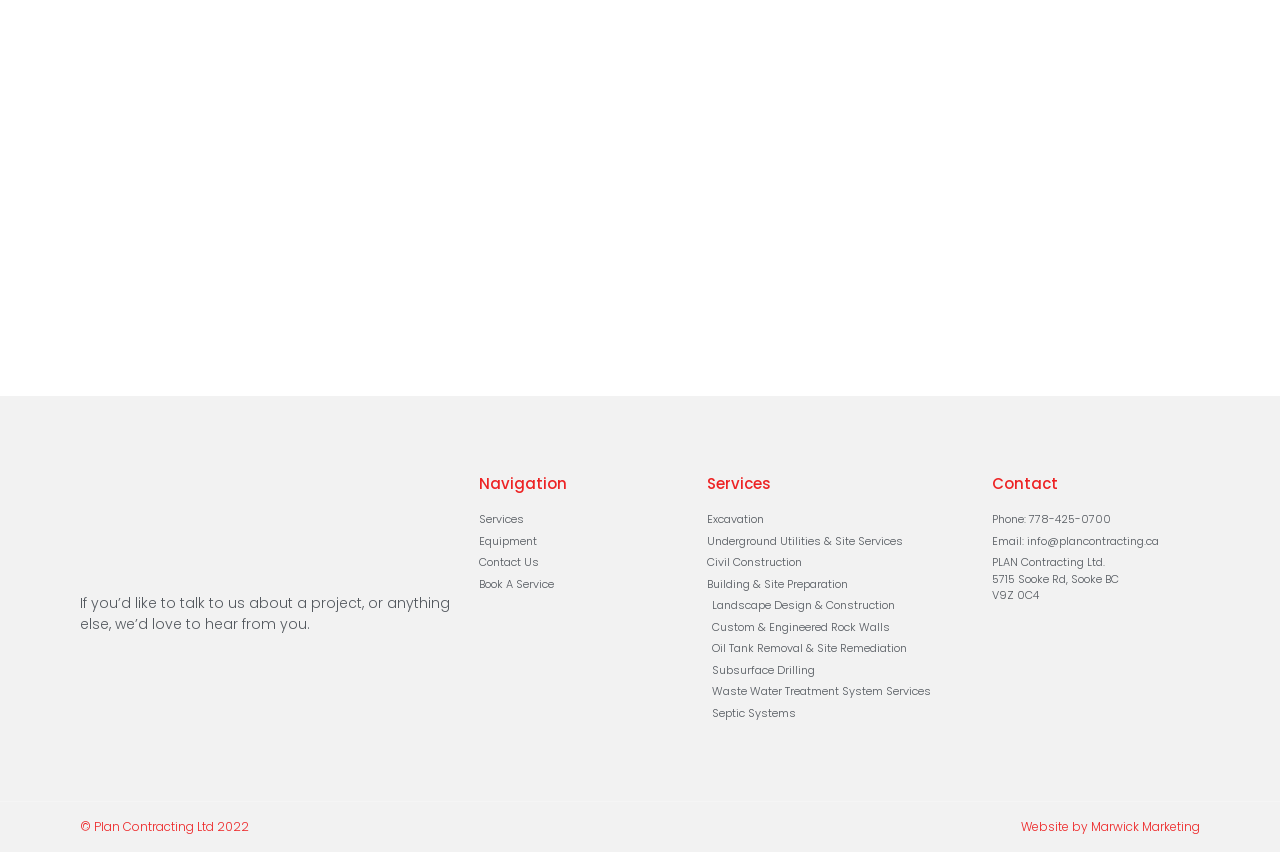What is the company's phone number?
Please look at the screenshot and answer in one word or a short phrase.

778-425-0700